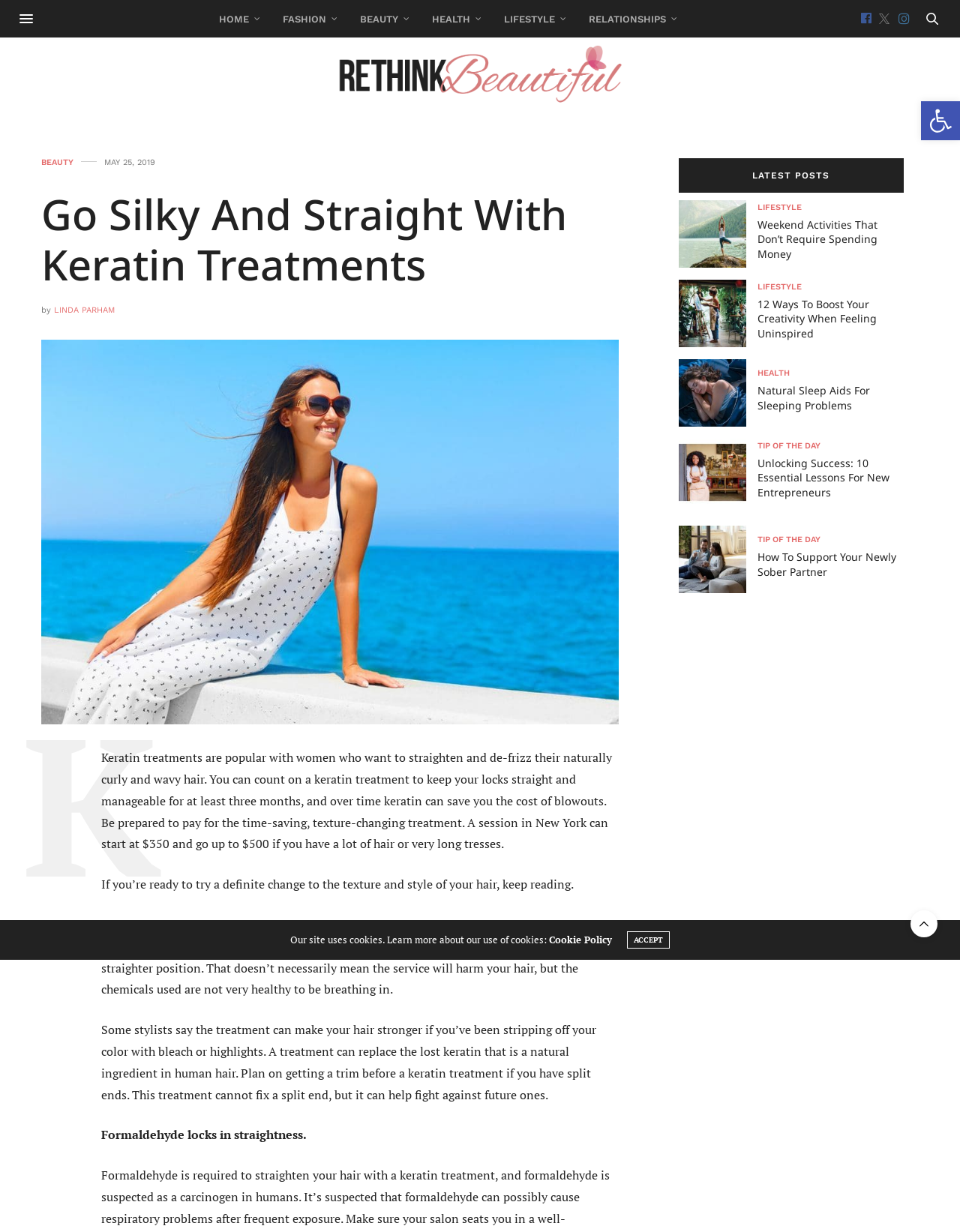Provide a comprehensive caption for the webpage.

This webpage is about keratin treatments for hair, with a focus on their benefits and how they work. At the top of the page, there is a navigation menu with links to different sections of the website, including "HOME", "FASHION", "BEAUTY", "HEALTH", "LIFESTYLE", and "RELATIONSHIPS". 

Below the navigation menu, there is a header section with a logo and a link to "Rethink Beautiful", which is the title of the website. The main content of the page is divided into two sections. The first section has a heading "Go Silky And Straight With Keratin Treatments" and provides an introduction to keratin treatments, explaining what they are and how they can benefit hair. 

The second section is a series of paragraphs that provide more detailed information about keratin treatments, including how they work, their benefits, and what to expect from the treatment. There are also several links to other articles on the website, including "Weekend Activities That Don’t Require Spending Money", "12 Ways to Boost Your Creativity When Feeling Uninspired", "Natural Sleep Aids for Sleeping Problems", "Unlocking Success: 10 Essential Lessons for New Entrepreneurs", and "How to Support Your Newly Sober Partner". 

At the bottom of the page, there is a section with a heading "LATEST POSTS" that lists the titles of several recent articles on the website. There is also a link to "Scroll To Top" and a cookie policy notice with a link to learn more about the website's use of cookies.